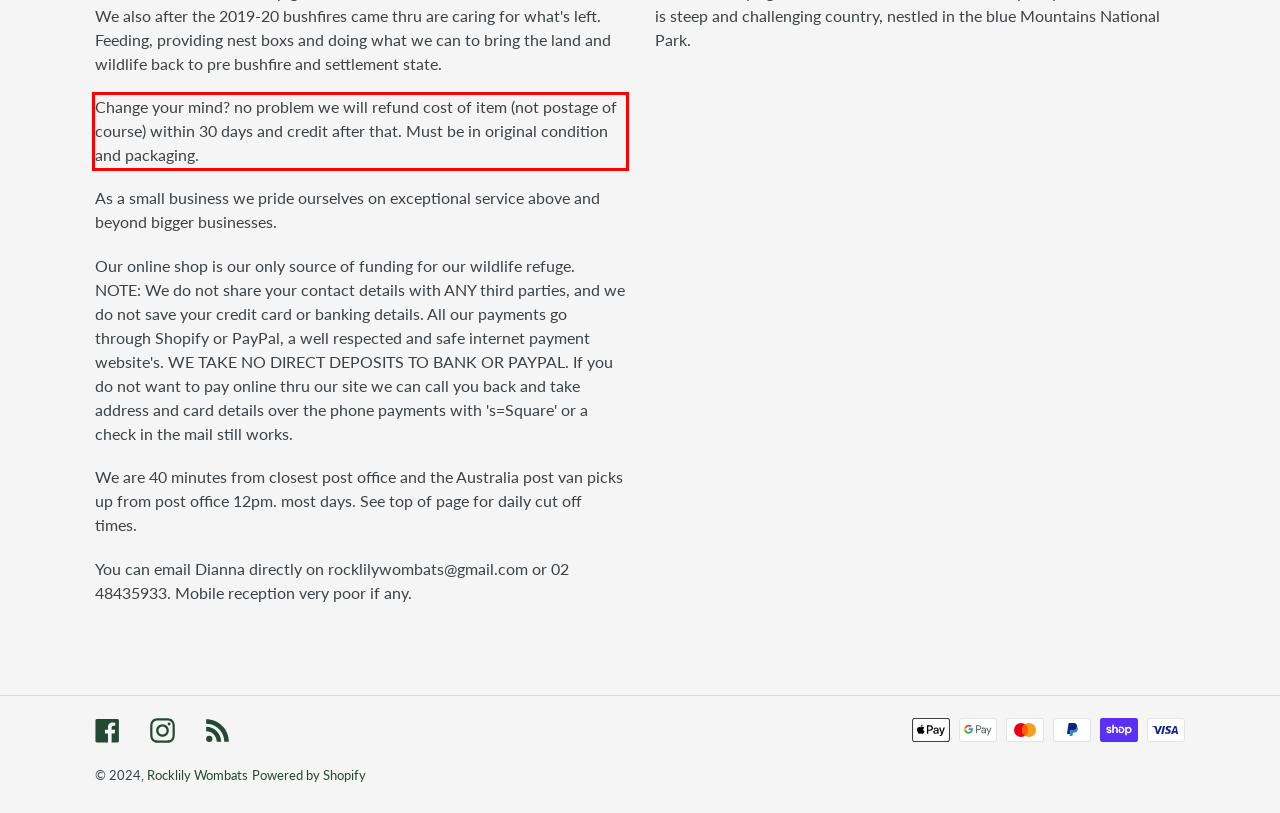Please extract the text content from the UI element enclosed by the red rectangle in the screenshot.

Change your mind? no problem we will refund cost of item (not postage of course) within 30 days and credit after that. Must be in original condition and packaging.